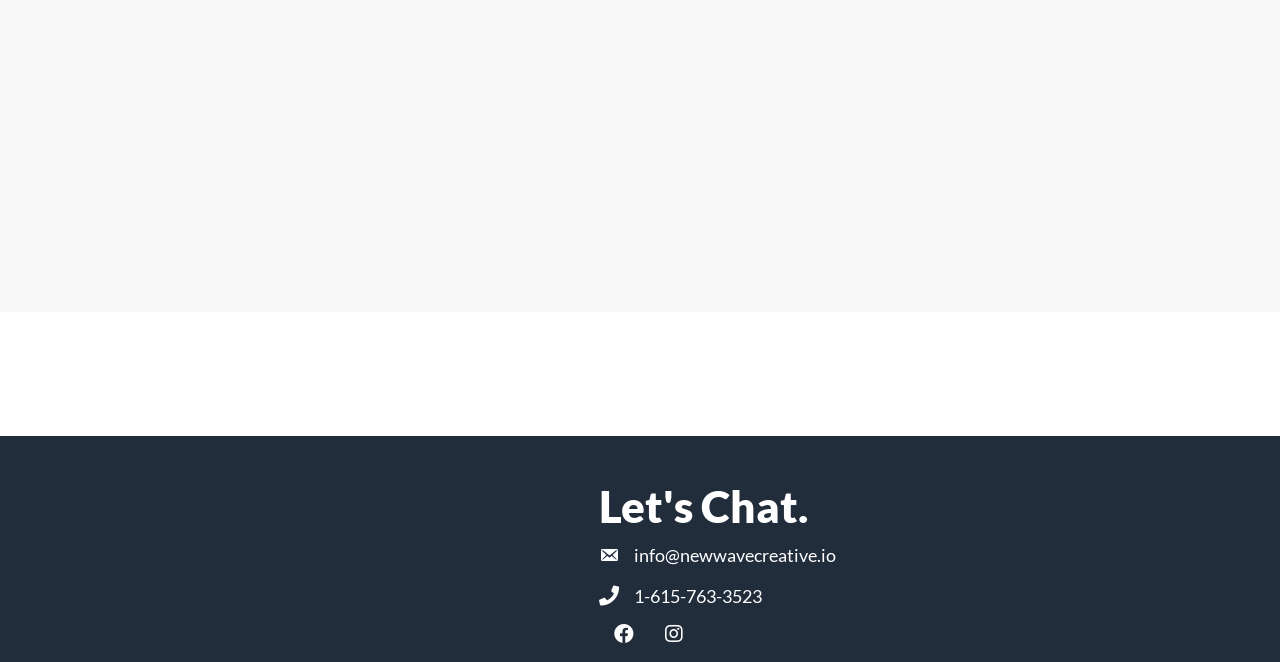Give a one-word or short phrase answer to the question: 
What is the name of the company?

New Wave Creative